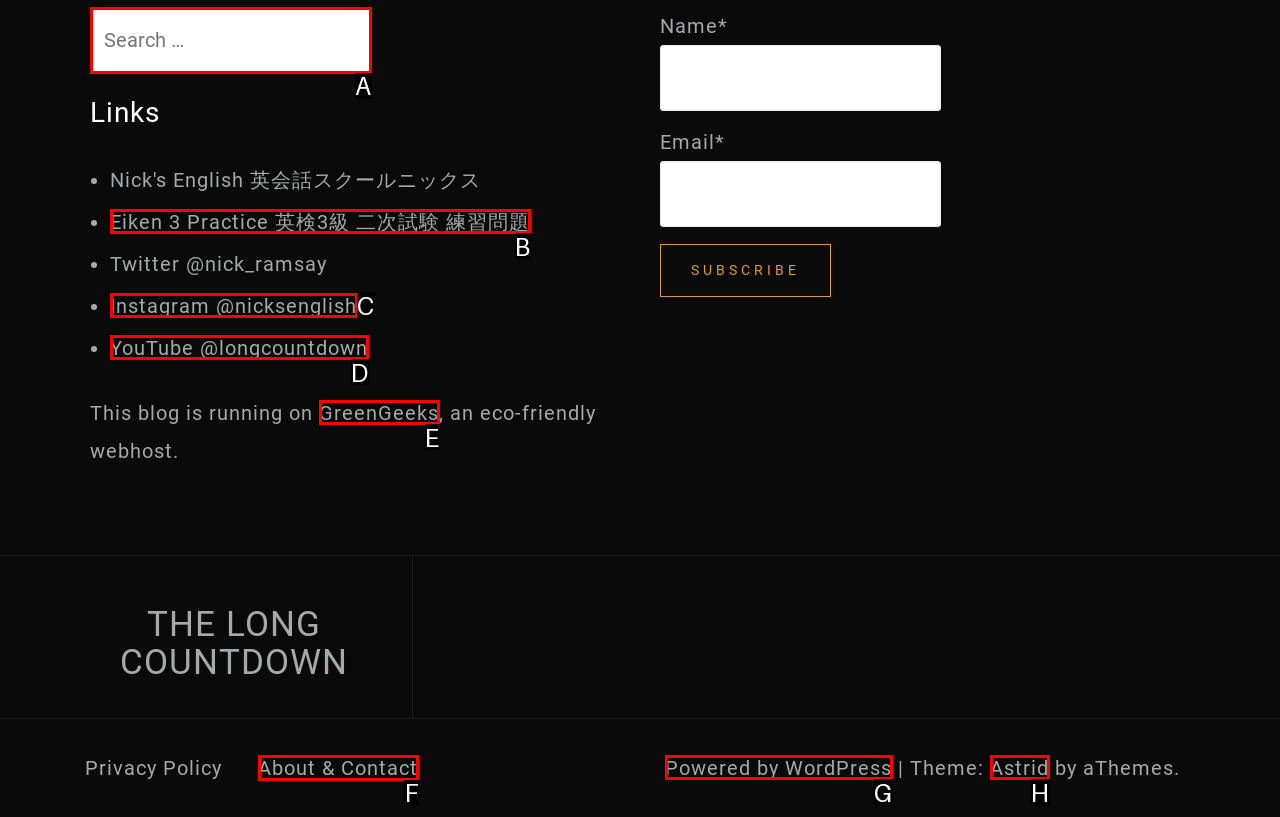Tell me which element should be clicked to achieve the following objective: Click the 'Logo' link
Reply with the letter of the correct option from the displayed choices.

None